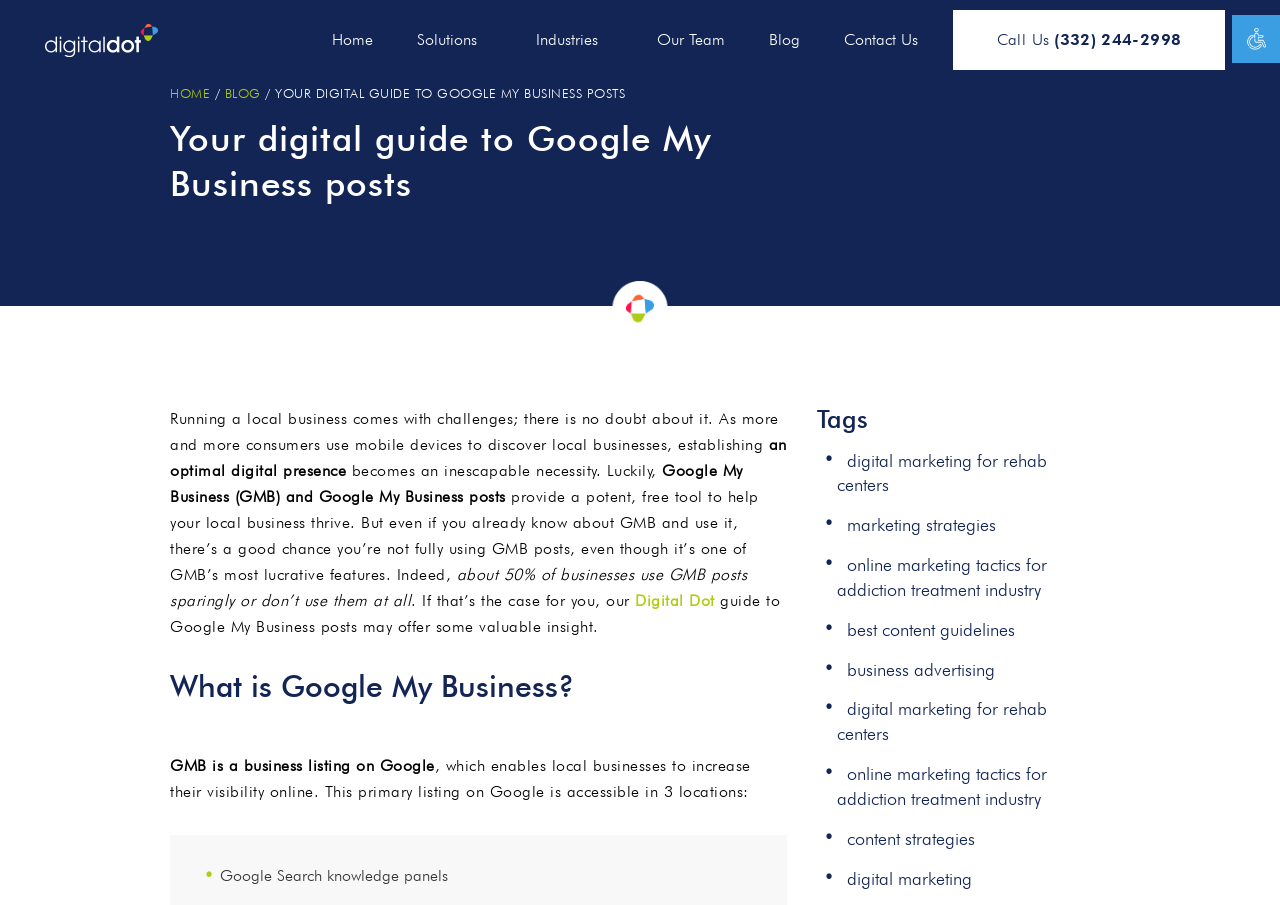Find the primary header on the webpage and provide its text.

Your digital guide to Google My Business posts